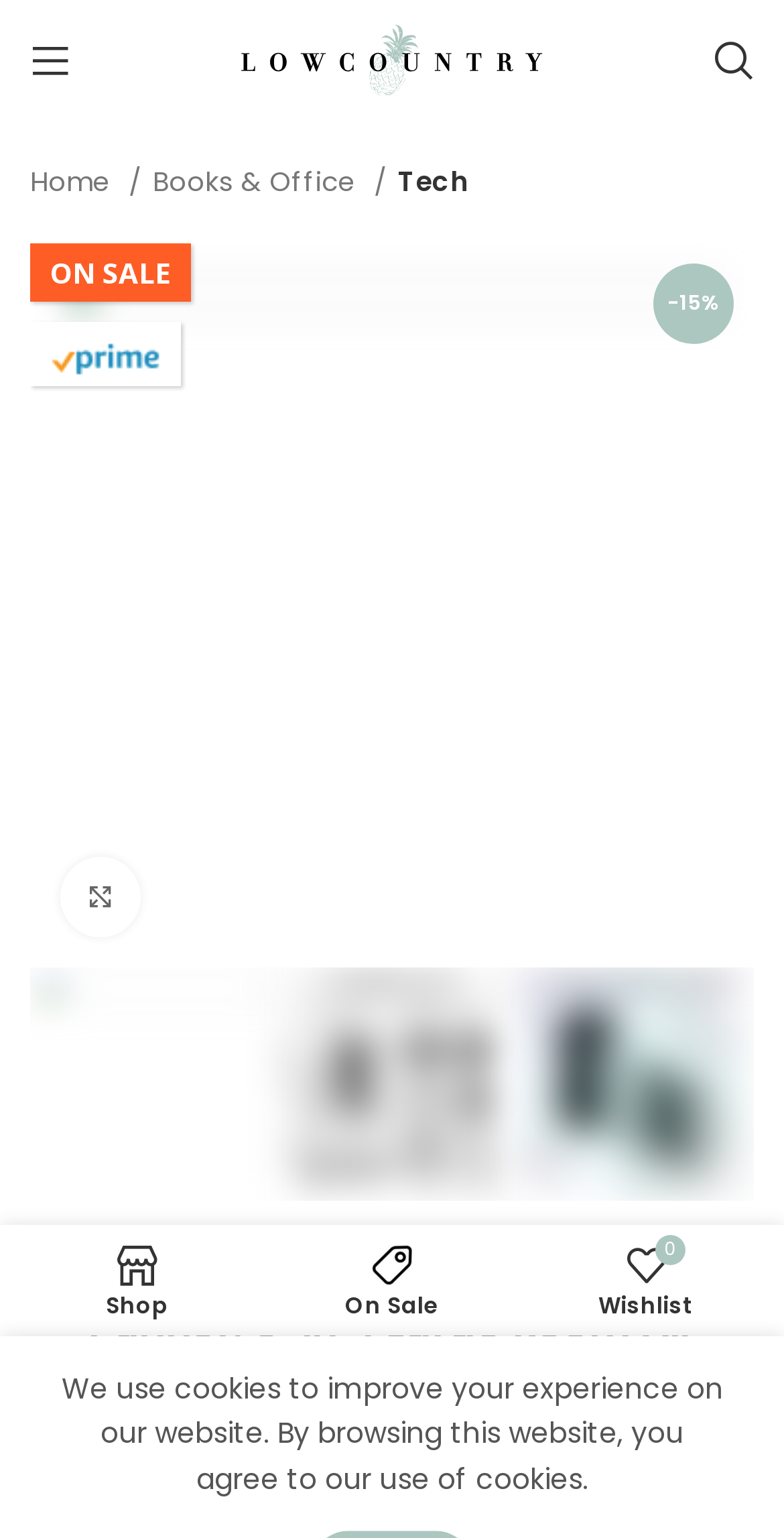What is the discount percentage?
From the details in the image, provide a complete and detailed answer to the question.

I found the discount percentage by looking at the text '-15%' located at the top right corner of the webpage, which is likely indicating a sale or promotion.